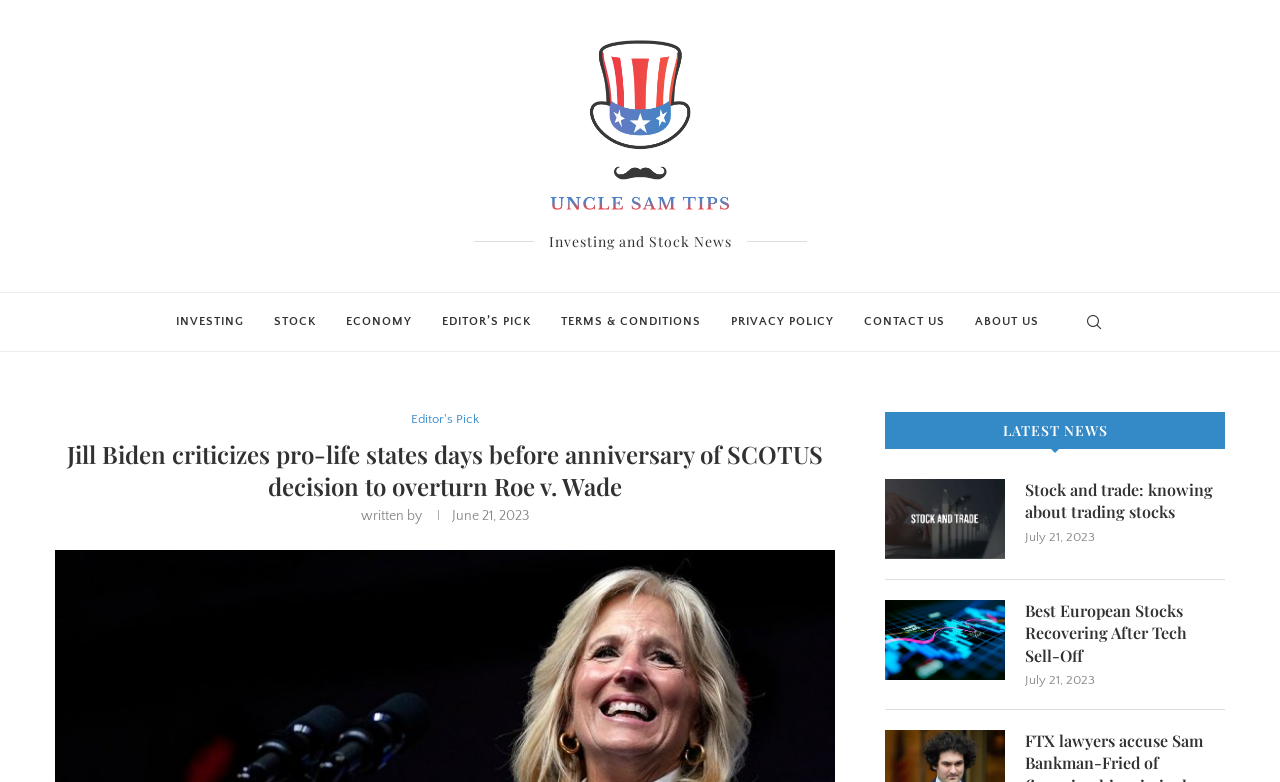Please answer the following question using a single word or phrase: 
What is the category of the link 'INVESTING'?

INVESTING